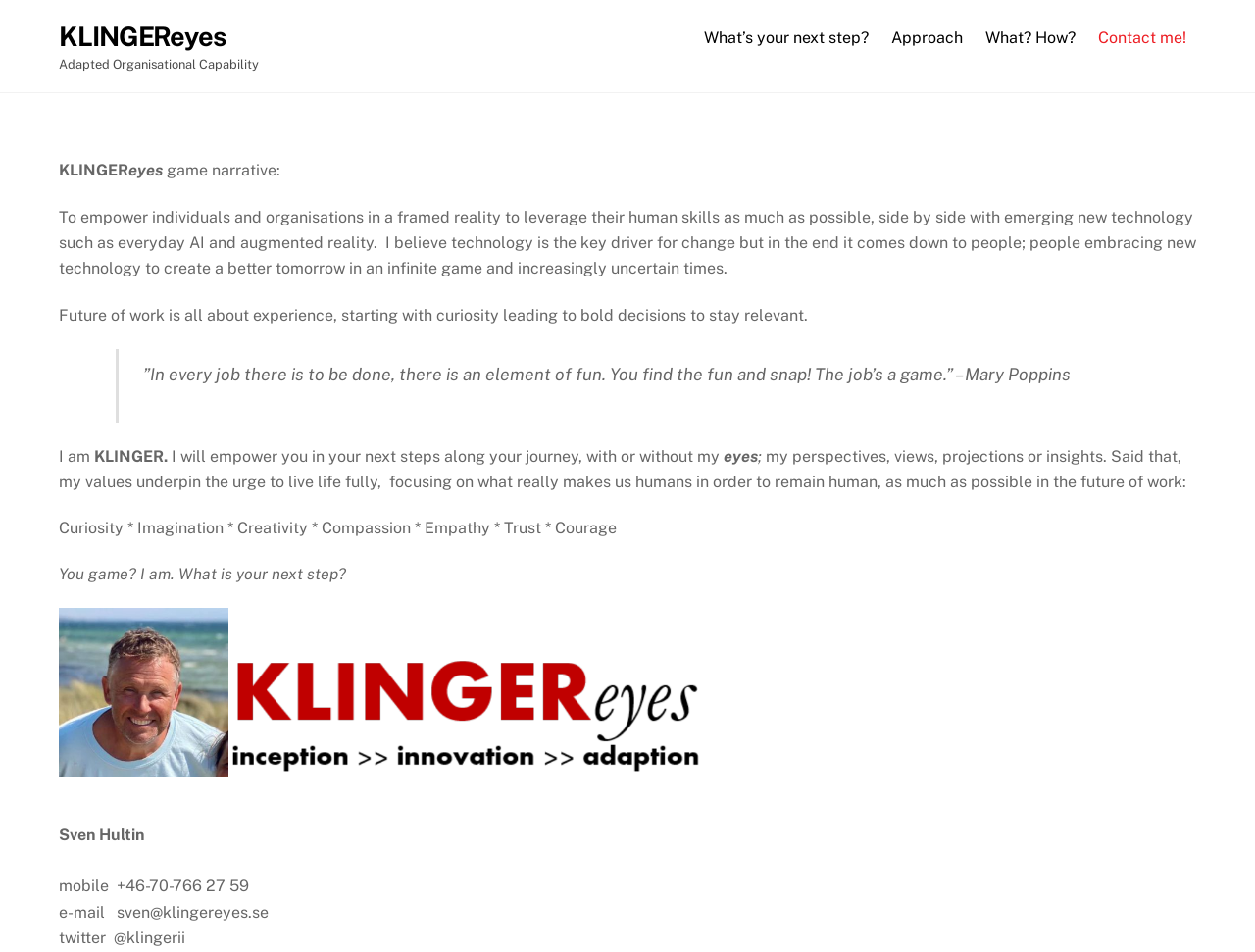Bounding box coordinates are given in the format (top-left x, top-left y, bottom-right x, bottom-right y). All values should be floating point numbers between 0 and 1. Provide the bounding box coordinate for the UI element described as: What? How?

[0.778, 0.016, 0.865, 0.063]